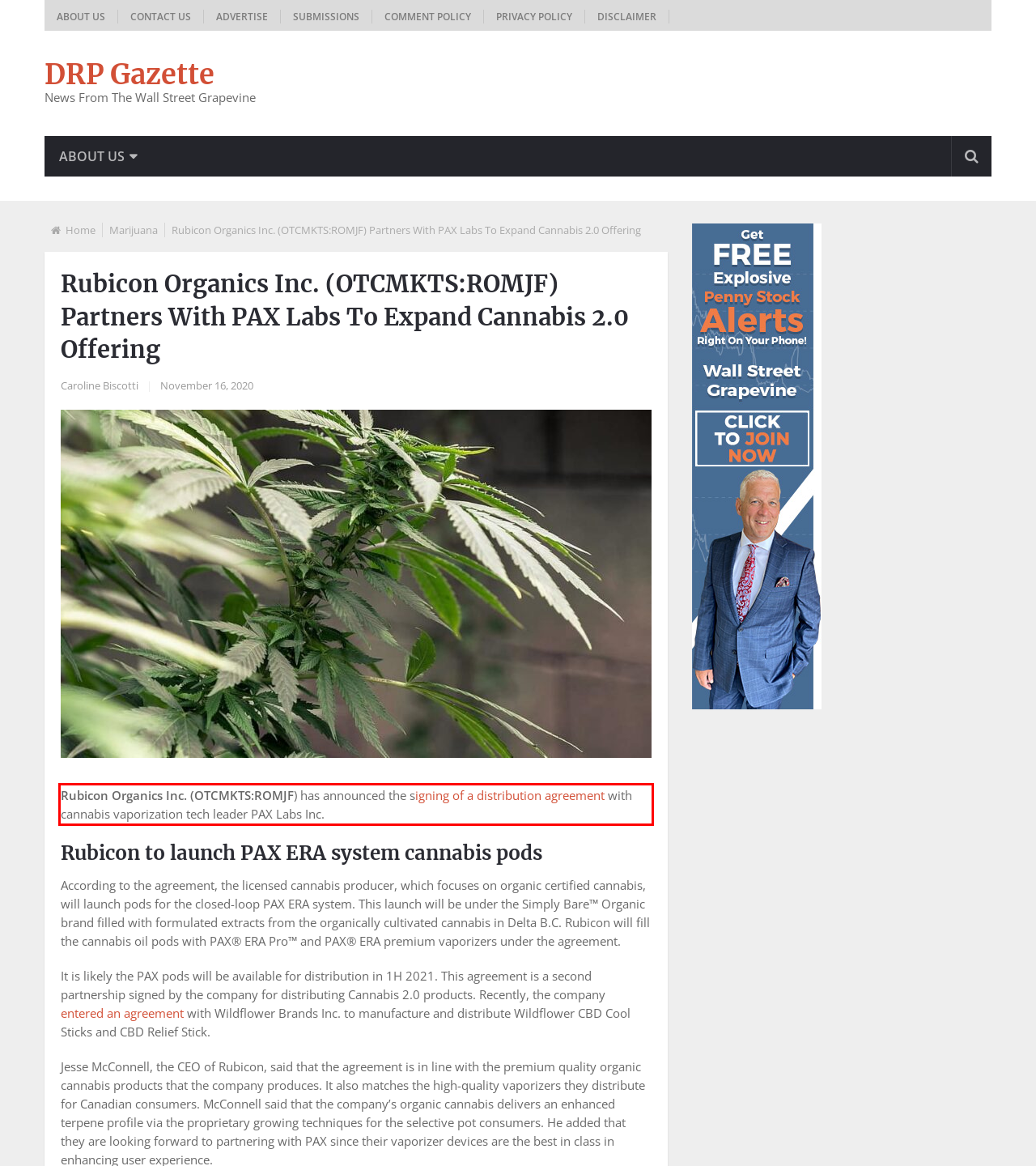With the provided screenshot of a webpage, locate the red bounding box and perform OCR to extract the text content inside it.

Rubicon Organics Inc. (OTCMKTS:ROMJF) has announced the signing of a distribution agreement with cannabis vaporization tech leader PAX Labs Inc.